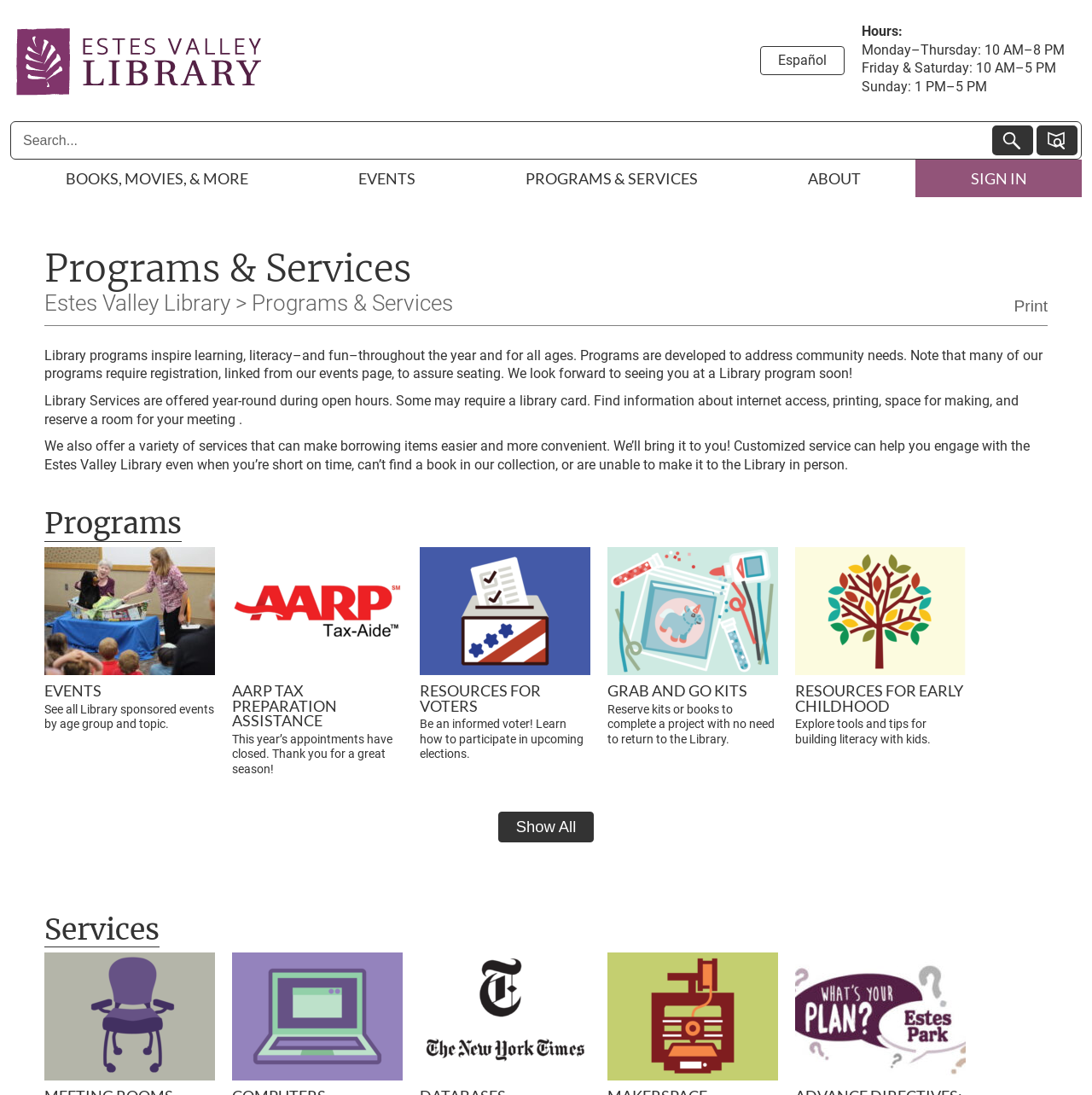Please provide the bounding box coordinates for the element that needs to be clicked to perform the following instruction: "Check the current listening music". The coordinates should be given as four float numbers between 0 and 1, i.e., [left, top, right, bottom].

None